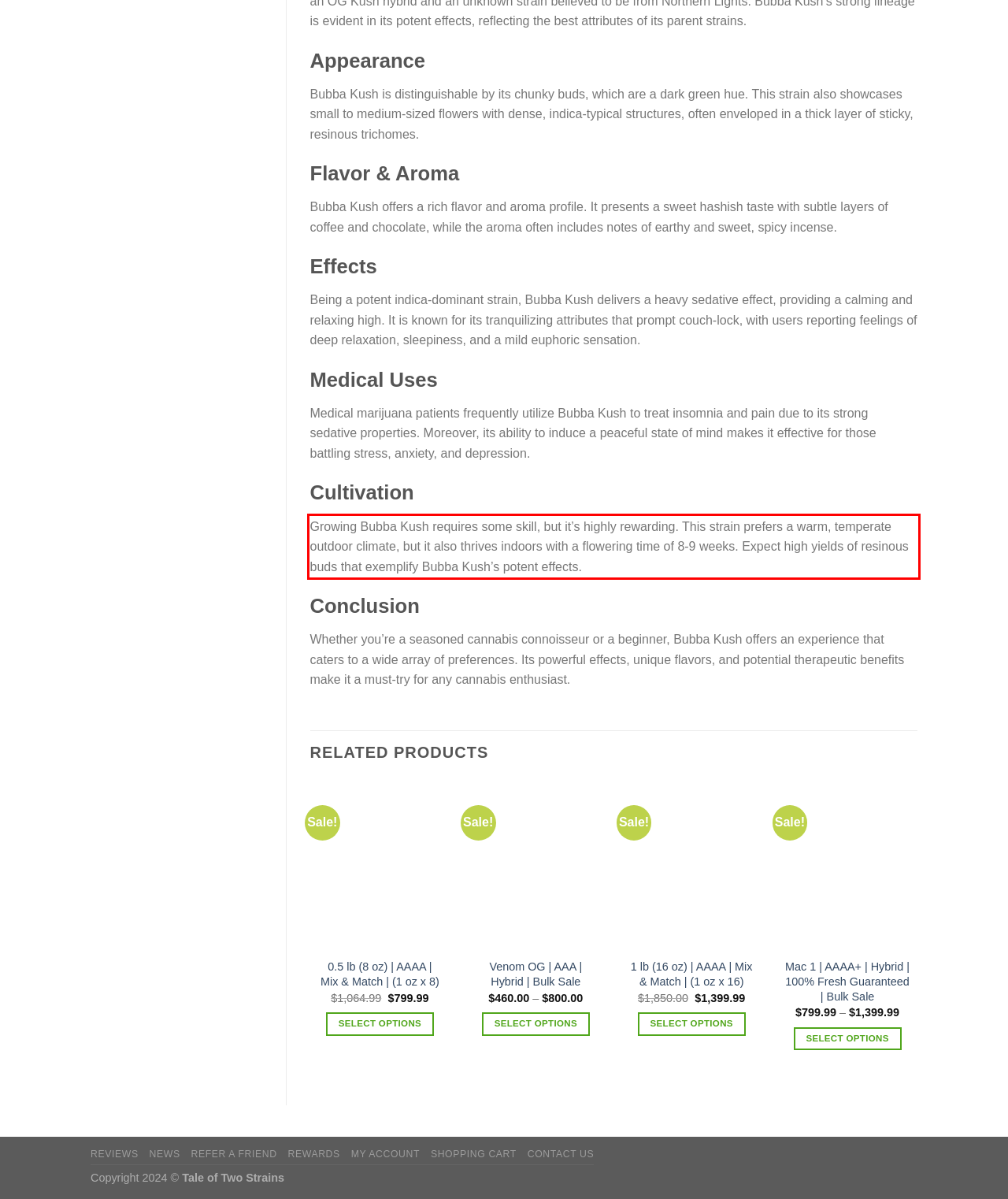You are given a webpage screenshot with a red bounding box around a UI element. Extract and generate the text inside this red bounding box.

Growing Bubba Kush requires some skill, but it’s highly rewarding. This strain prefers a warm, temperate outdoor climate, but it also thrives indoors with a flowering time of 8-9 weeks. Expect high yields of resinous buds that exemplify Bubba Kush’s potent effects.